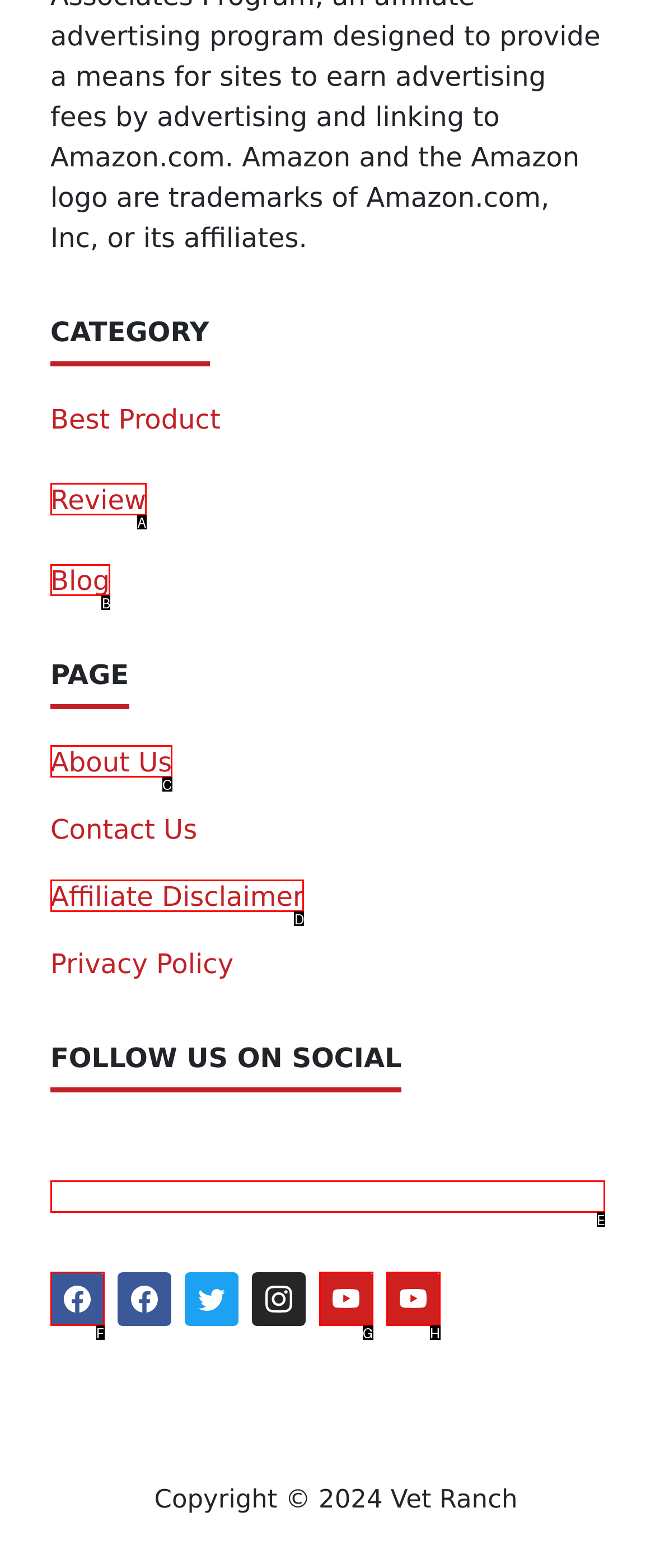Given the task: go to home page, point out the letter of the appropriate UI element from the marked options in the screenshot.

None